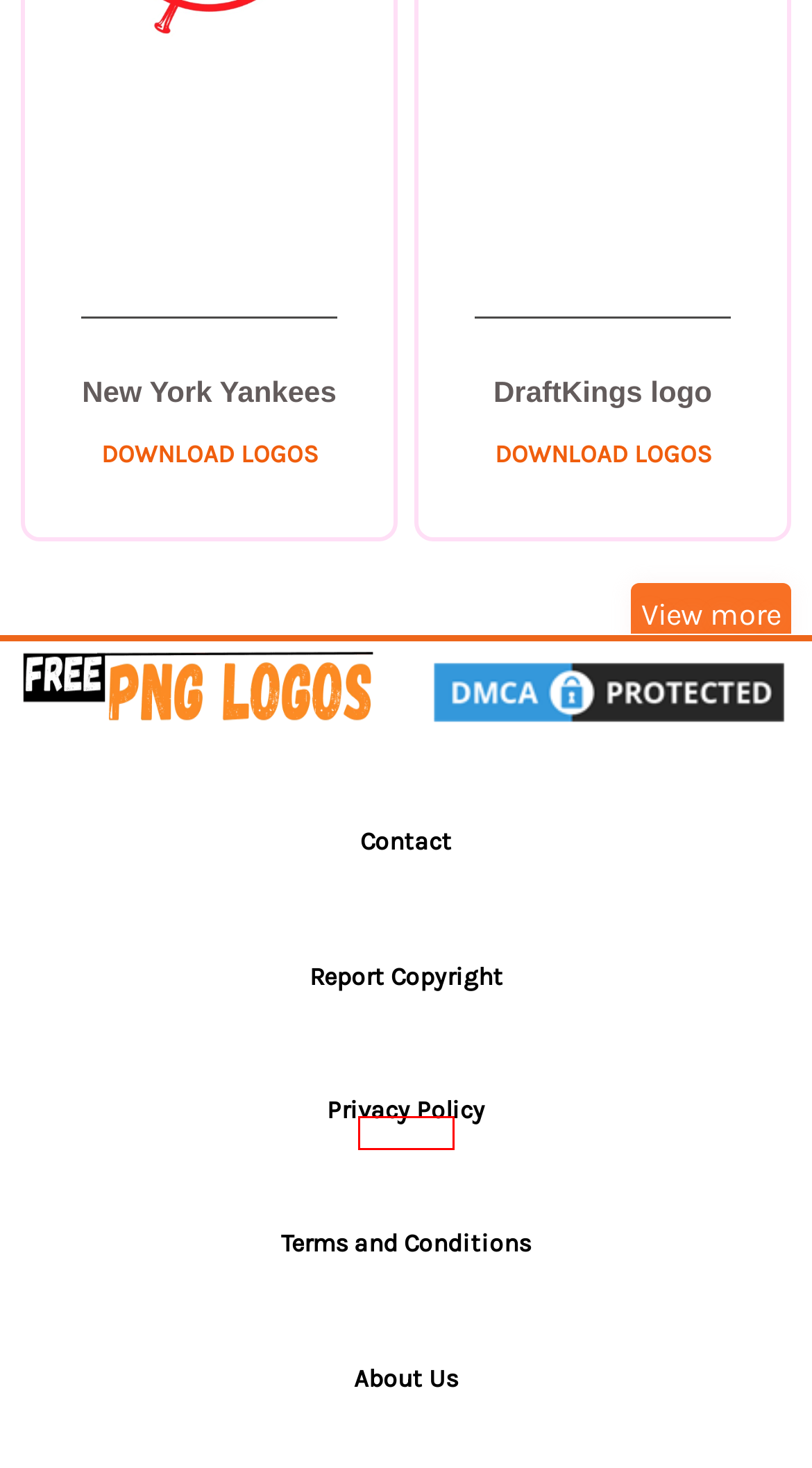You are looking at a screenshot of a webpage with a red bounding box around an element. Determine the best matching webpage description for the new webpage resulting from clicking the element in the red bounding box. Here are the descriptions:
A. Report Copyright/removal
B. Contact • Free PNG Logos
C. Zara Logo Free PNG And SVG Logo Download
D. Payoneer Logo Free PNG And SVG Logo Download
E. Download Free Design Assets | Logo, Backgrounds, Wallpapers
F. Privacy Policy • Free PNG Logos
G. Venmo Logo Free PNG And SVG Logo Download
H. Paystack Logo Free PNG And SVG Logo Download

B